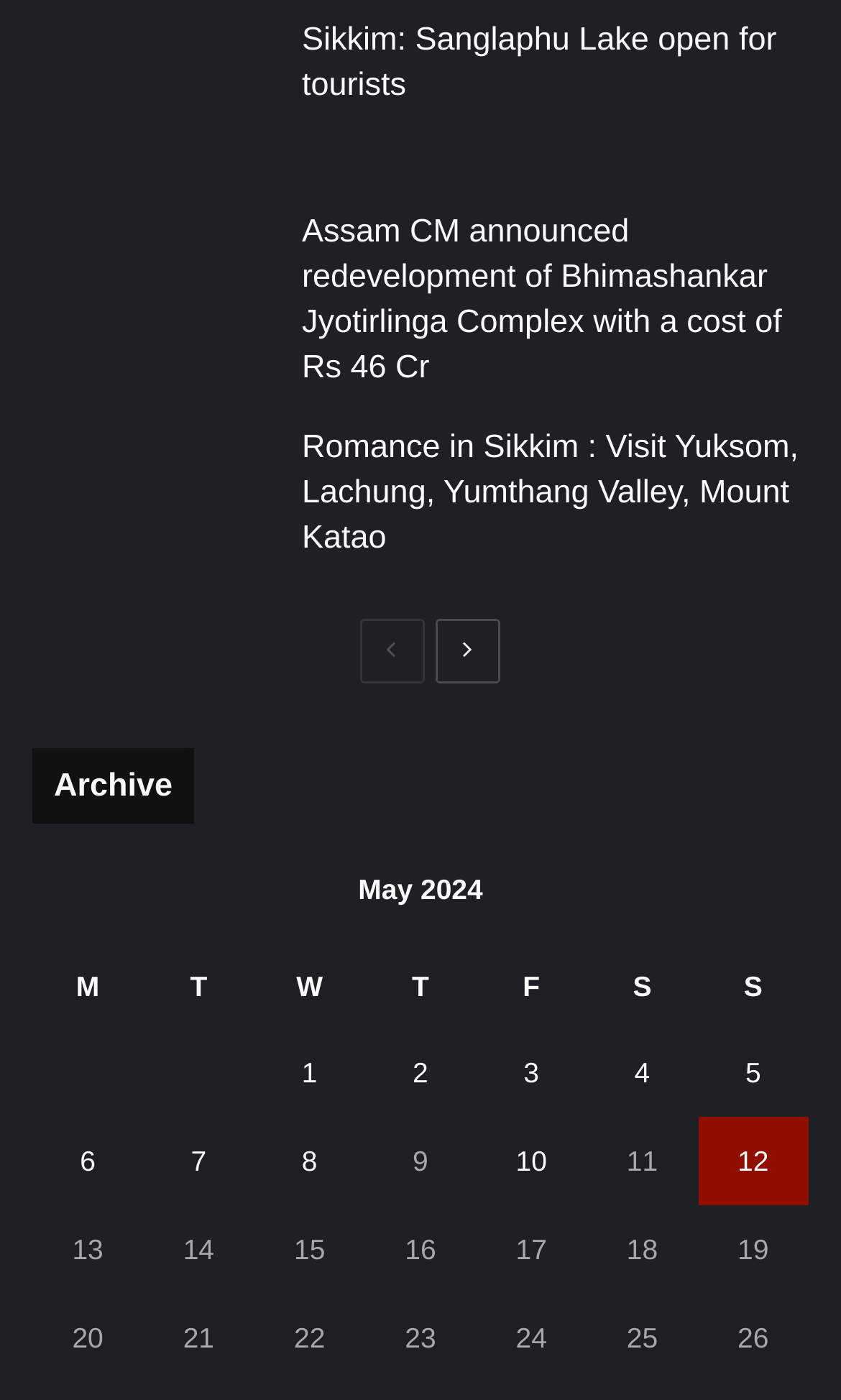What is the date of the first post in the archive?
Please answer the question with a single word or phrase, referencing the image.

May 1, 2024